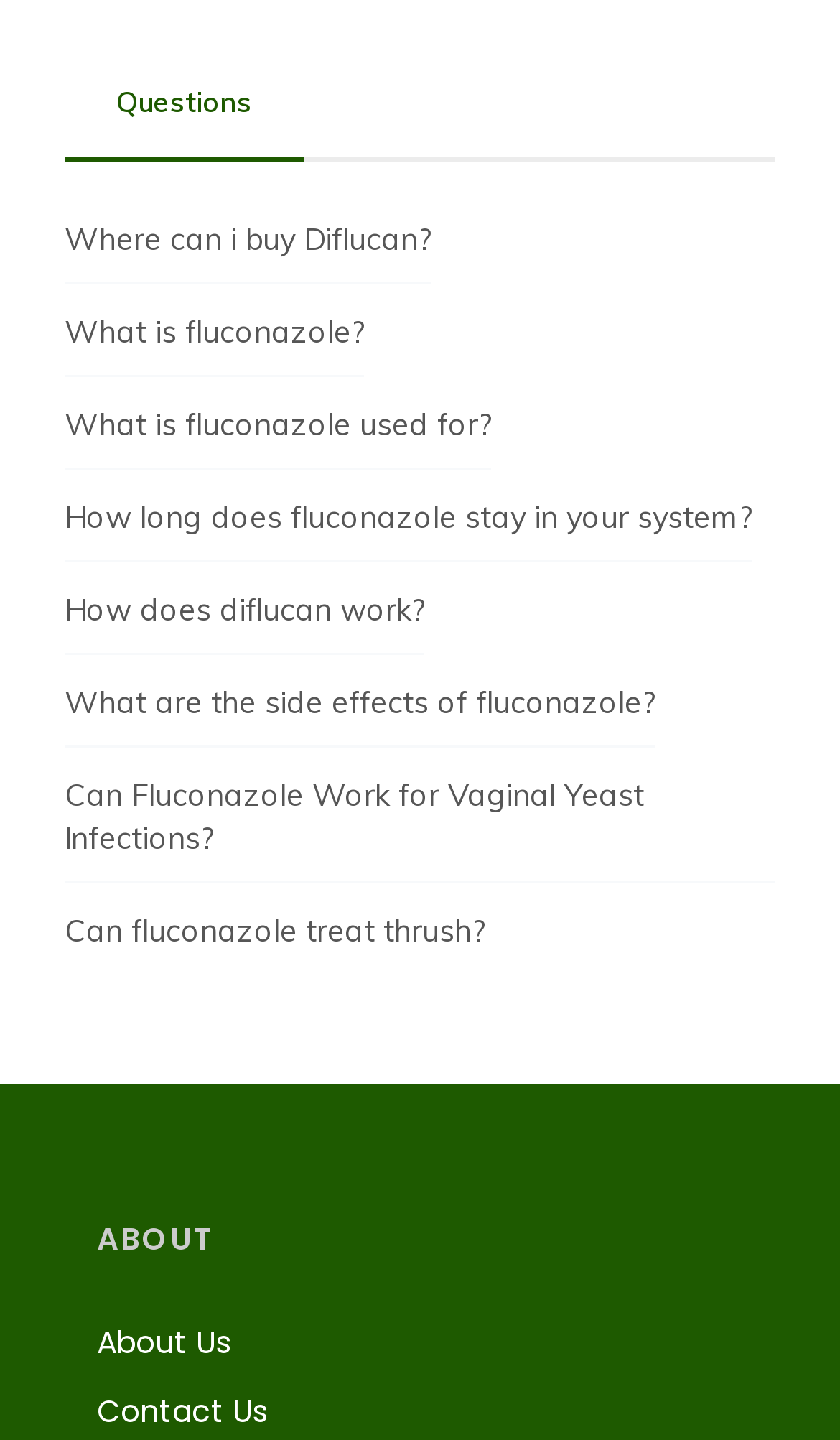Please give a one-word or short phrase response to the following question: 
How many links are below the tab 'Questions'?

9